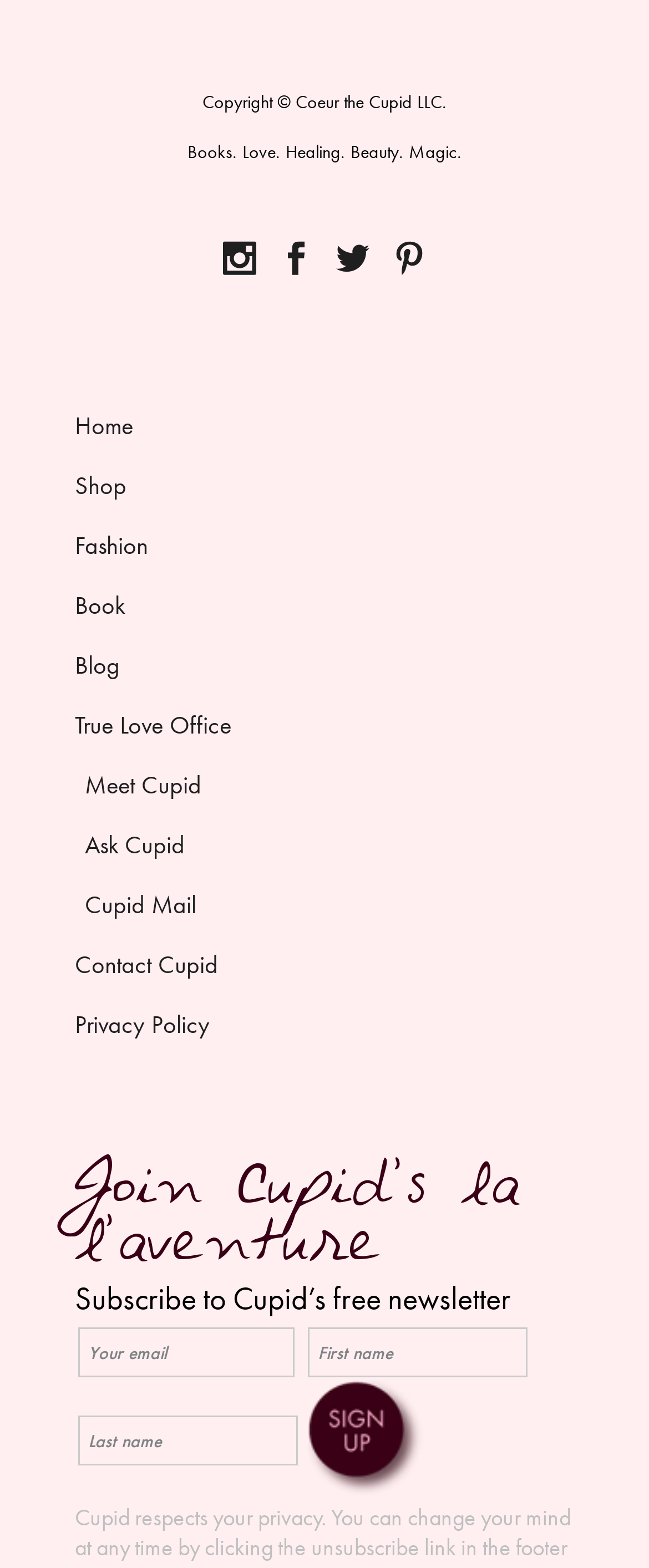What is the name of the office?
Refer to the image and provide a one-word or short phrase answer.

True Love Office